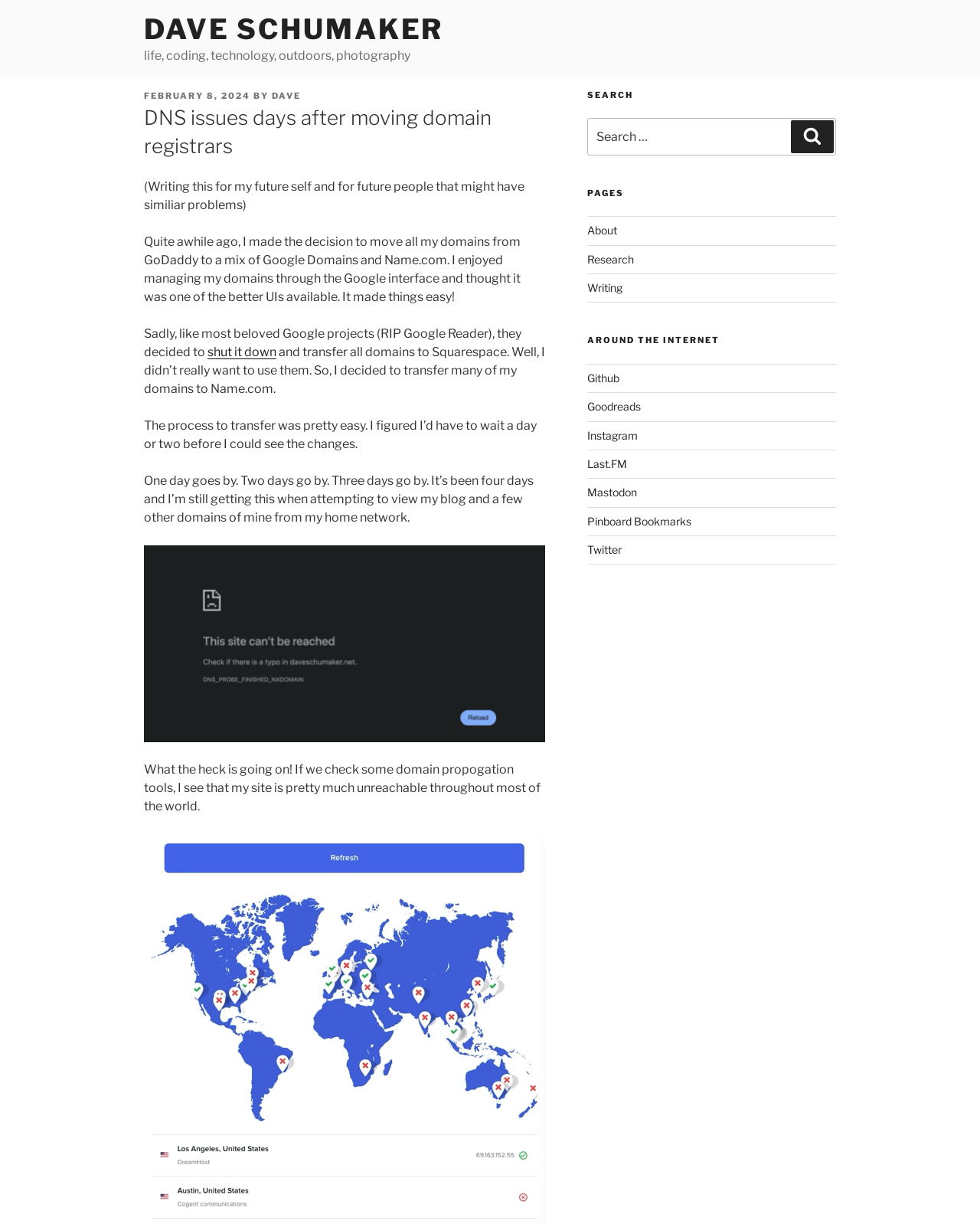What is the name of the domain registrar the author transferred their domains to?
Please respond to the question with as much detail as possible.

The author mentioned that they transferred their domains from GoDaddy to a mix of Google Domains and Name.com, and later transferred many of their domains to Name.com after Google shut down their domain service.